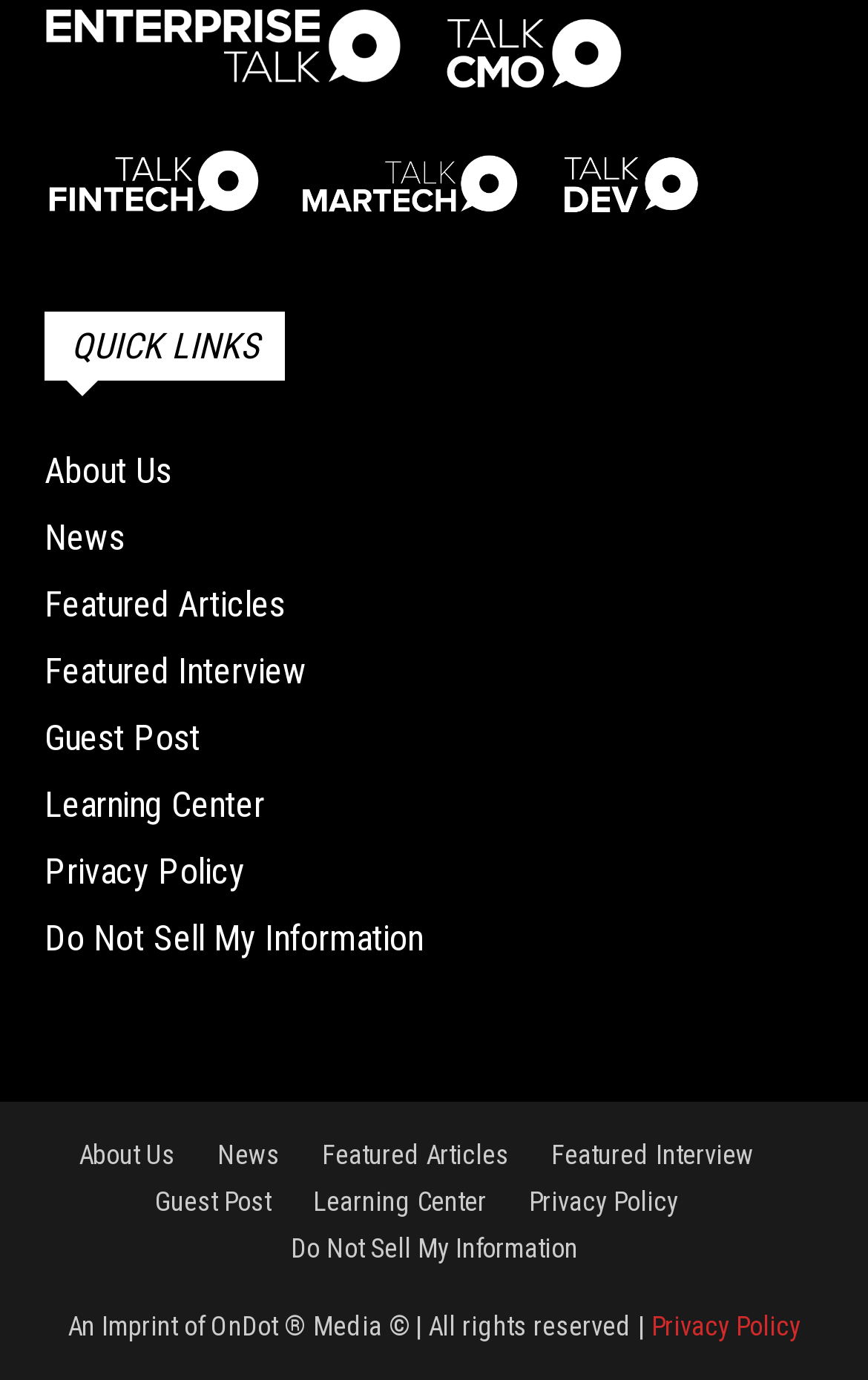Please determine the bounding box coordinates of the element's region to click in order to carry out the following instruction: "check Do Not Sell My Information". The coordinates should be four float numbers between 0 and 1, i.e., [left, top, right, bottom].

[0.051, 0.664, 0.487, 0.695]